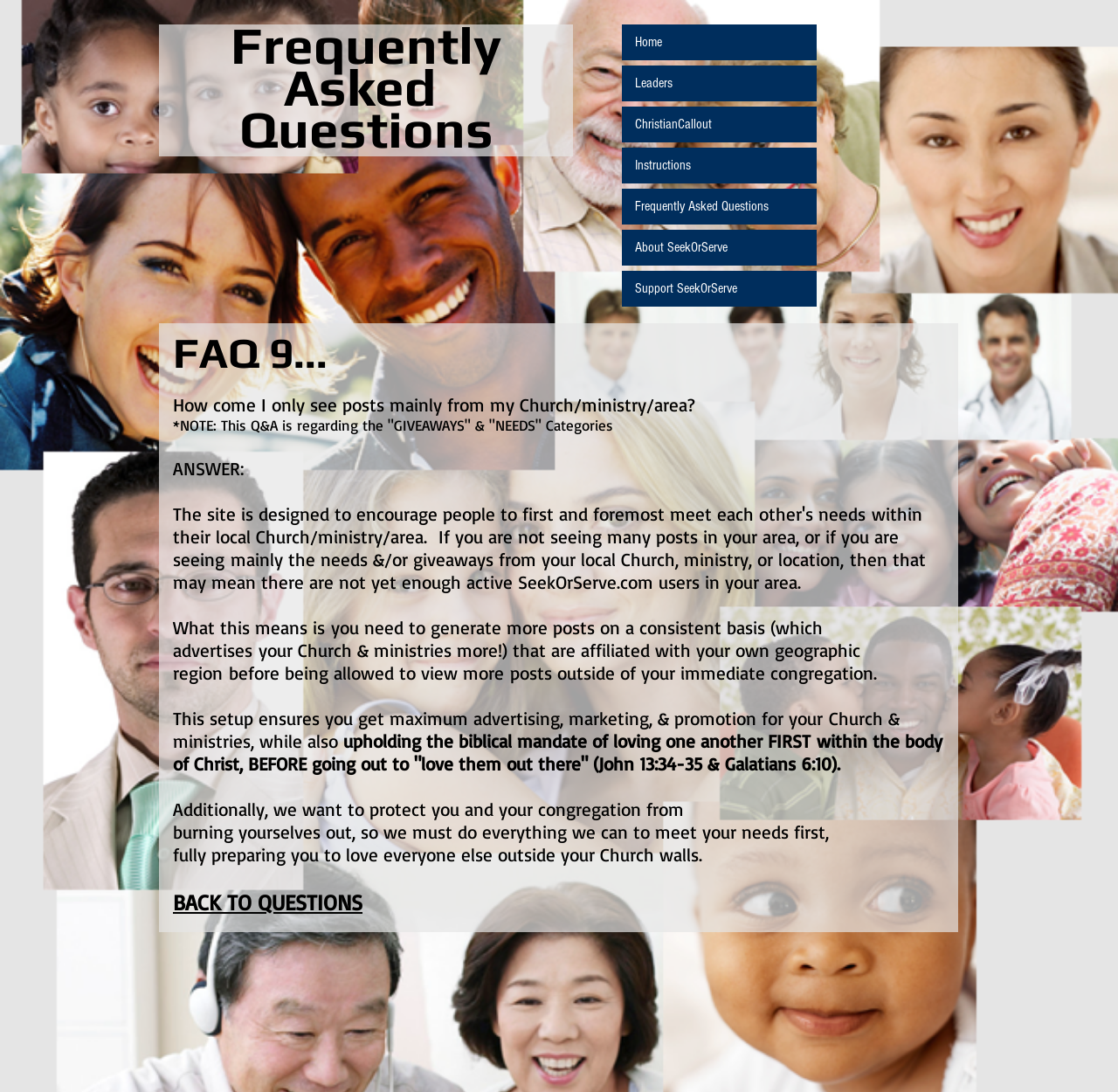Locate the UI element described by About SeekOrServe and provide its bounding box coordinates. Use the format (top-left x, top-left y, bottom-right x, bottom-right y) with all values as floating point numbers between 0 and 1.

[0.556, 0.21, 0.73, 0.243]